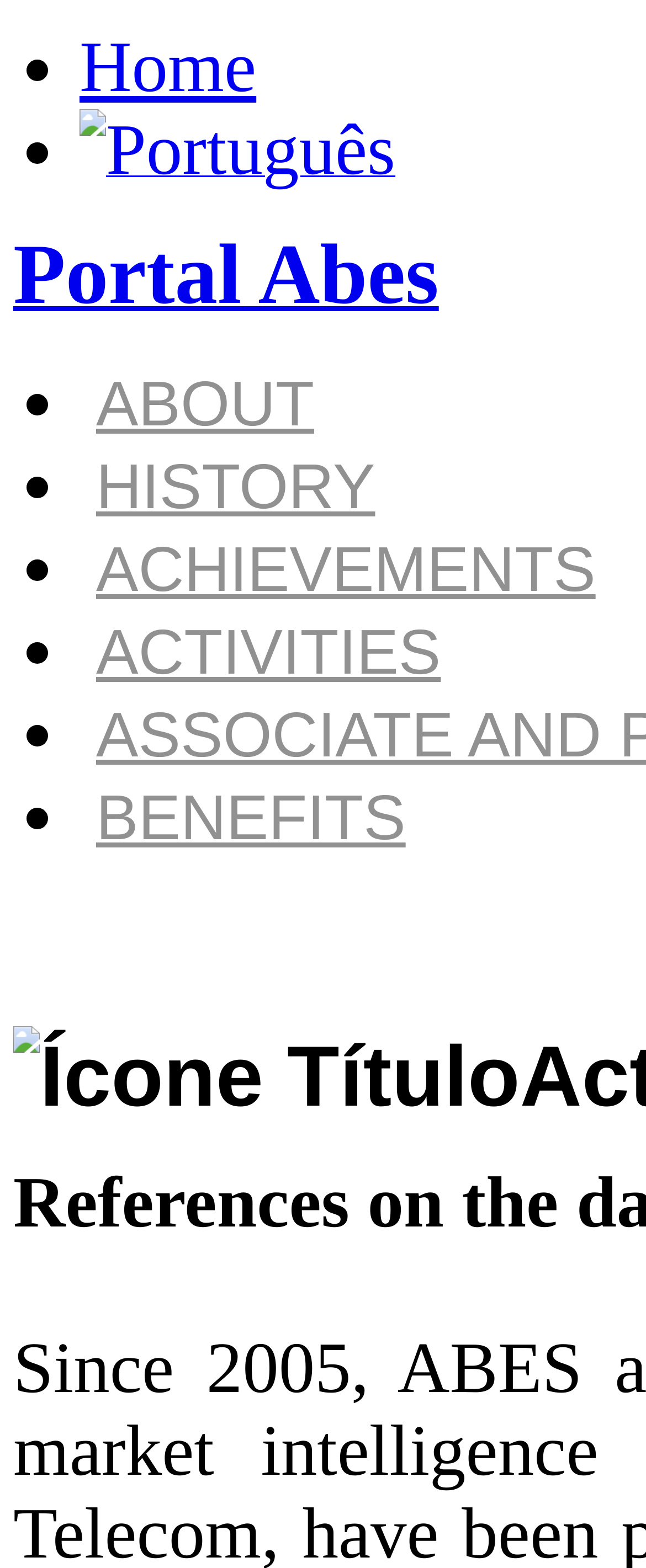What is the language of the 'Português' link?
Look at the image and answer the question with a single word or phrase.

Portuguese